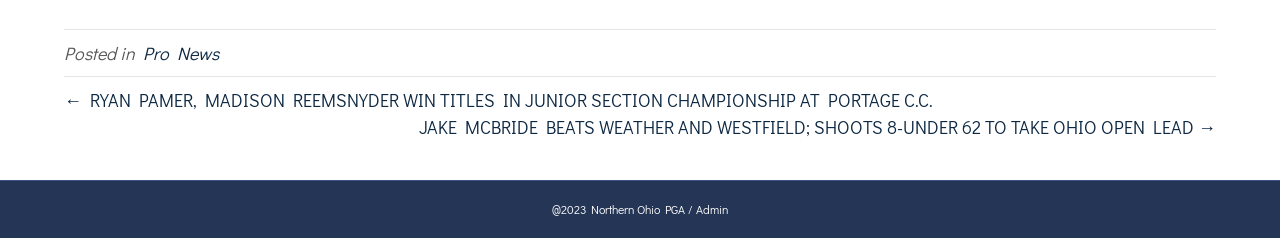Identify the bounding box of the UI component described as: "Admin".

[0.544, 0.843, 0.569, 0.91]